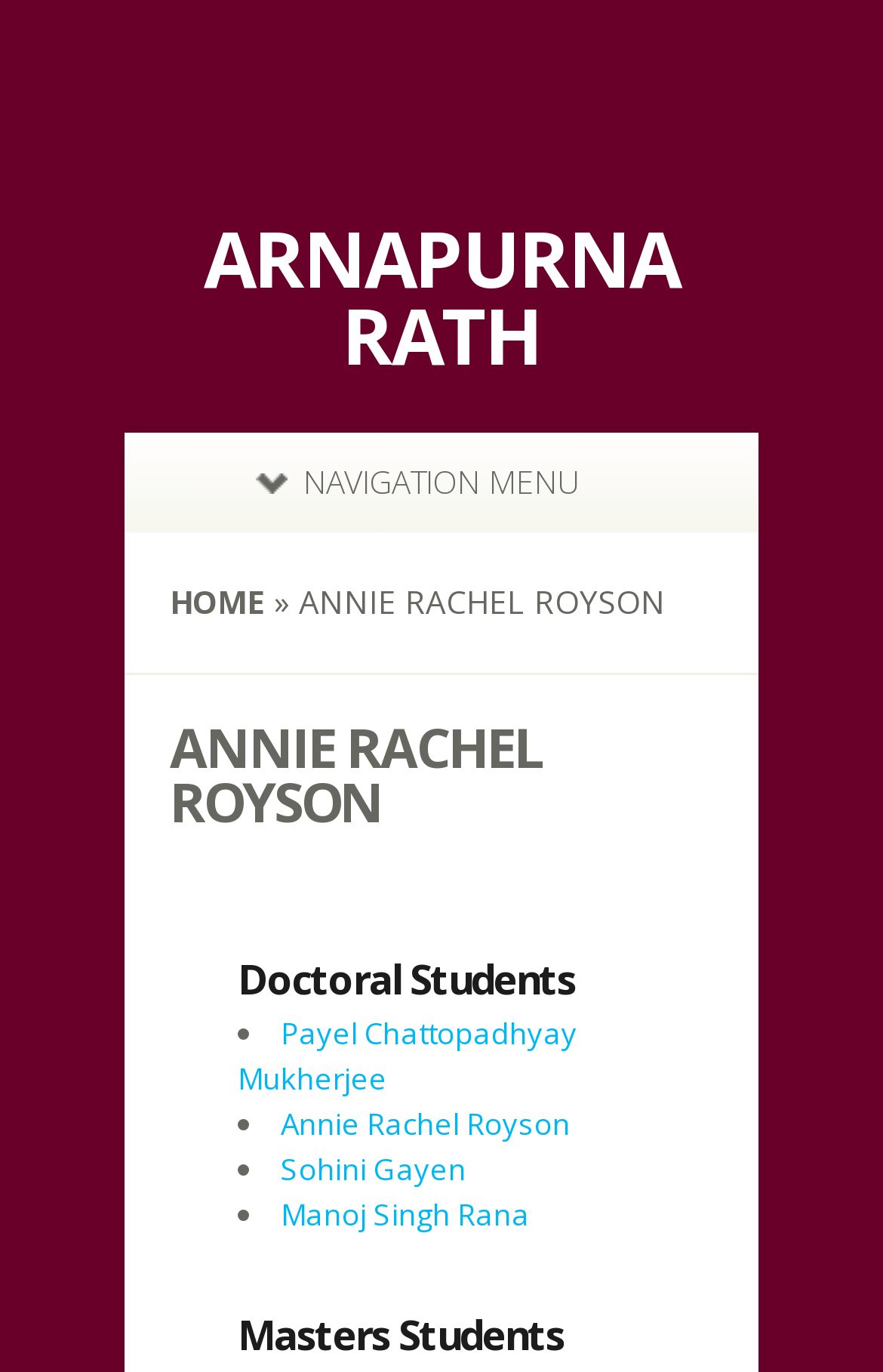Identify the bounding box for the described UI element. Provide the coordinates in (top-left x, top-left y, bottom-right x, bottom-right y) format with values ranging from 0 to 1: Sohini Gayen

[0.318, 0.837, 0.528, 0.867]